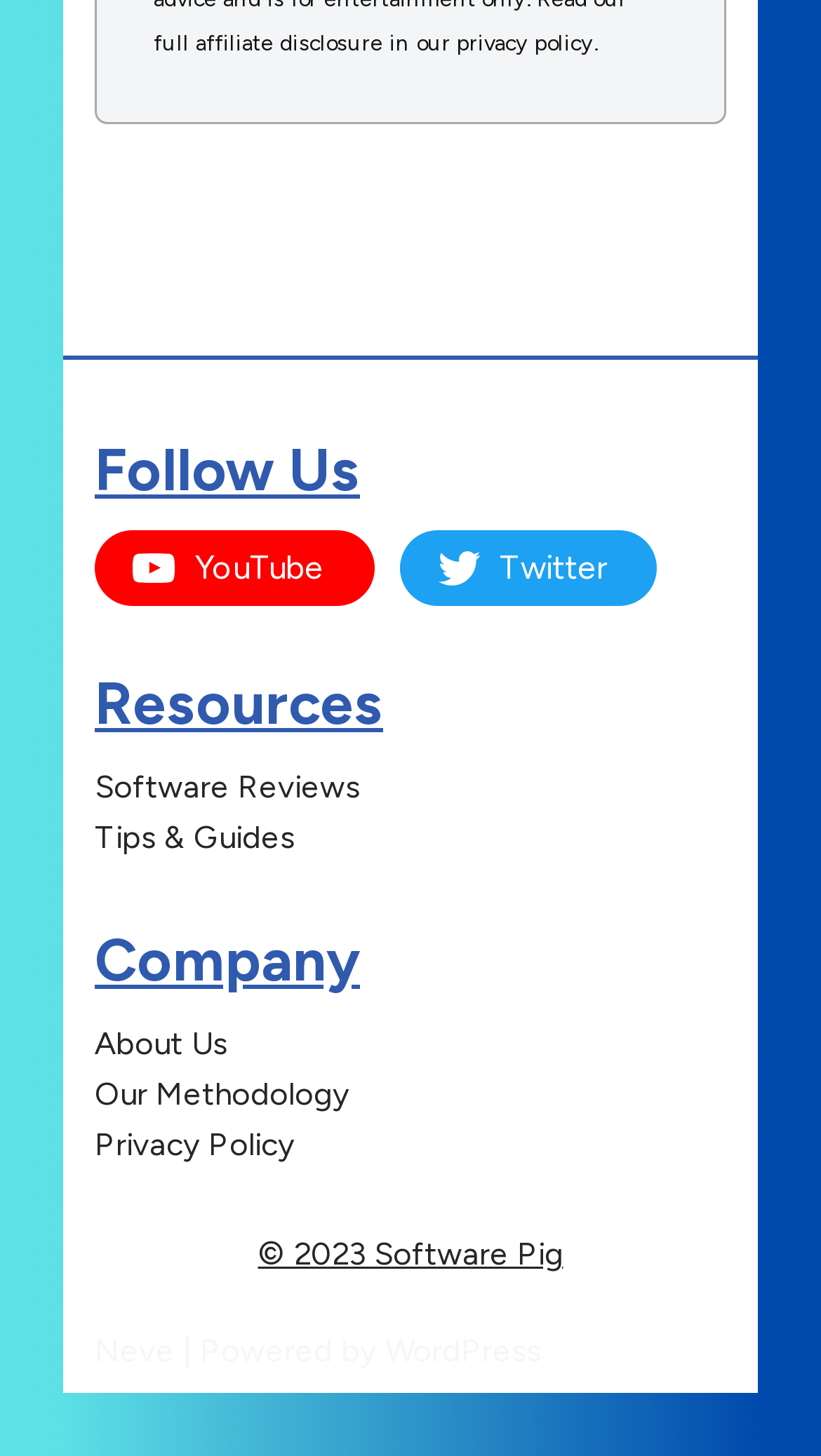What is the platform used to power the website?
Respond to the question with a single word or phrase according to the image.

WordPress